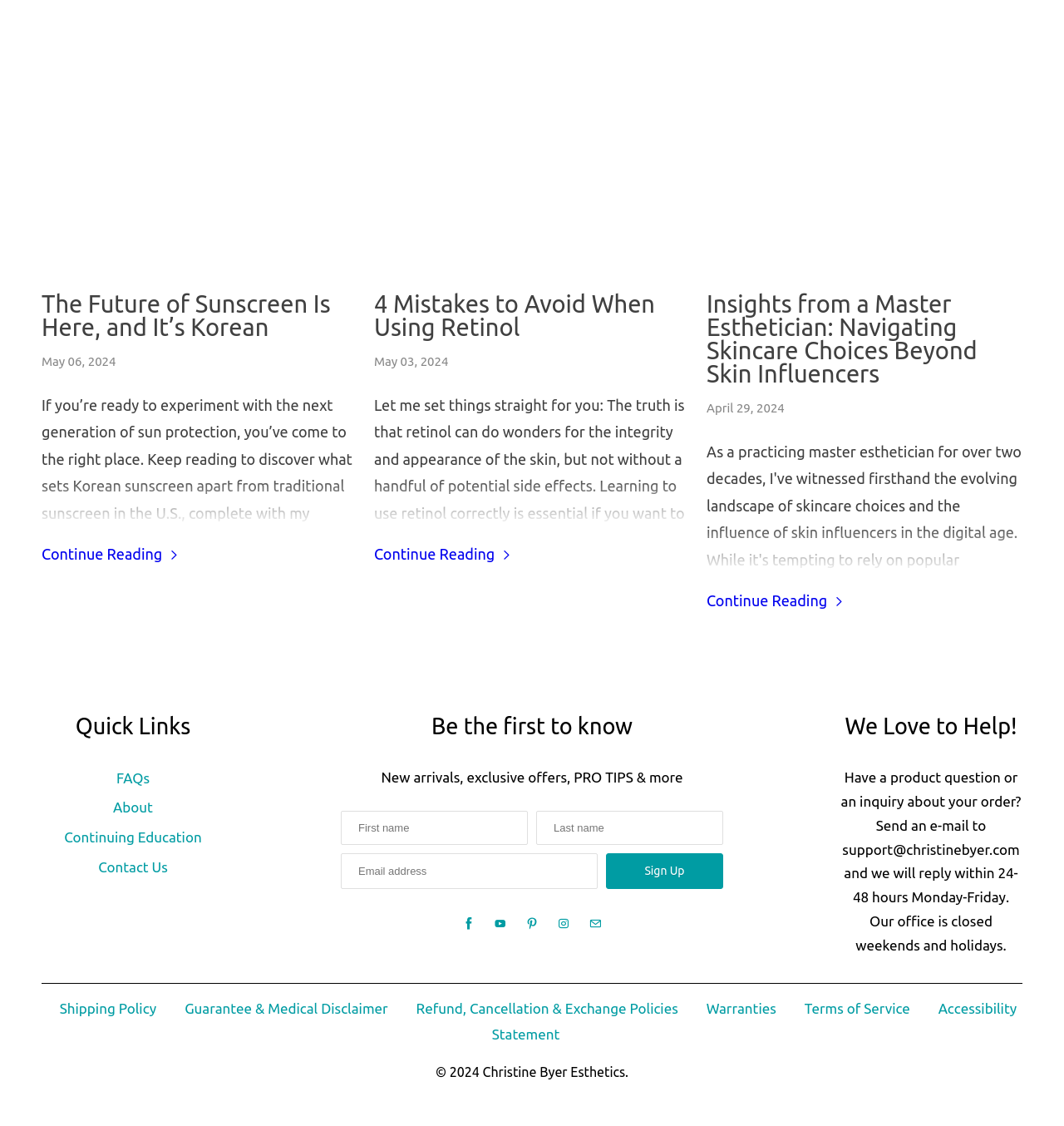Answer this question using a single word or a brief phrase:
How many articles are featured on the homepage?

3